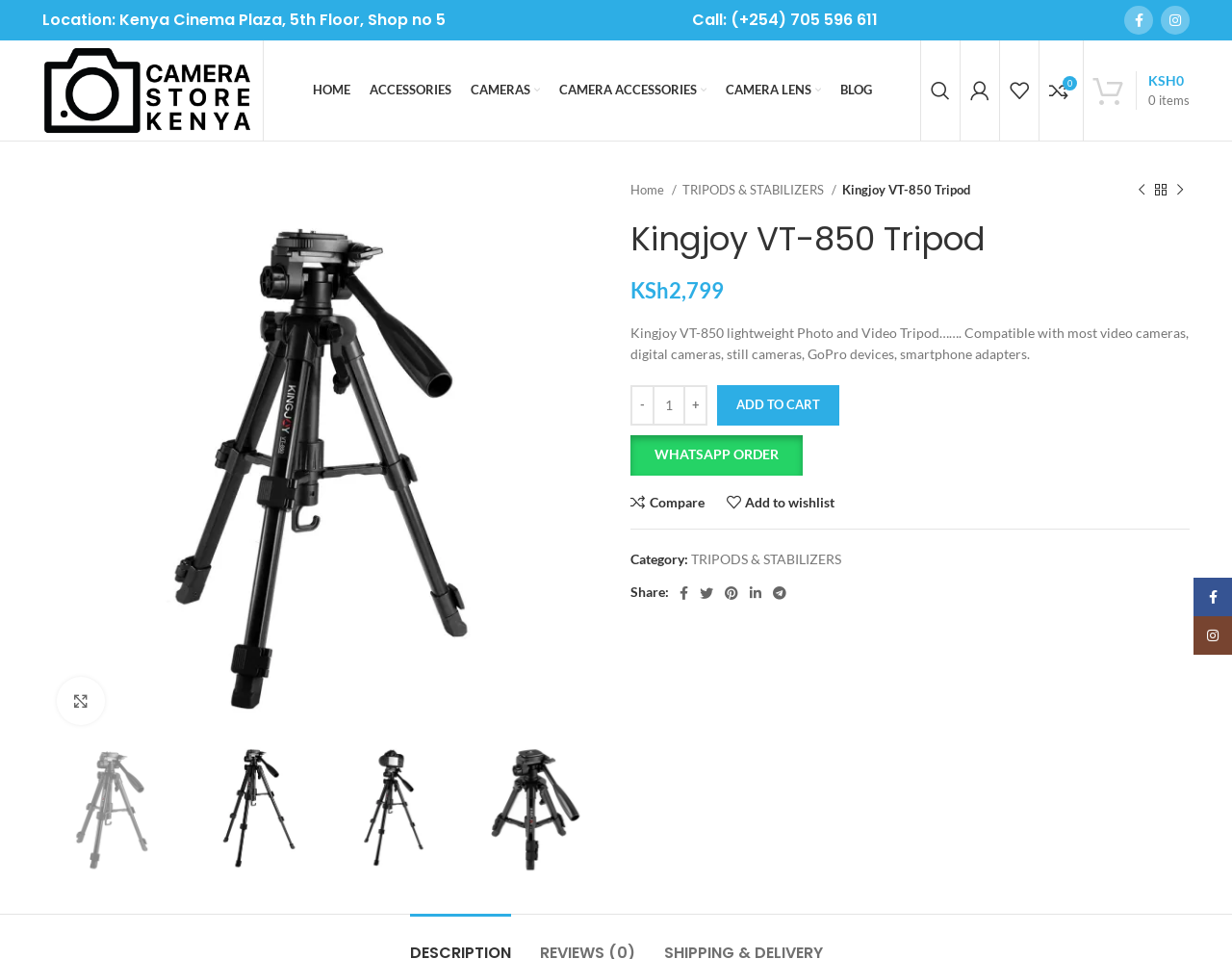Given the following UI element description: "CAMERA LENS", find the bounding box coordinates in the webpage screenshot.

[0.589, 0.074, 0.666, 0.114]